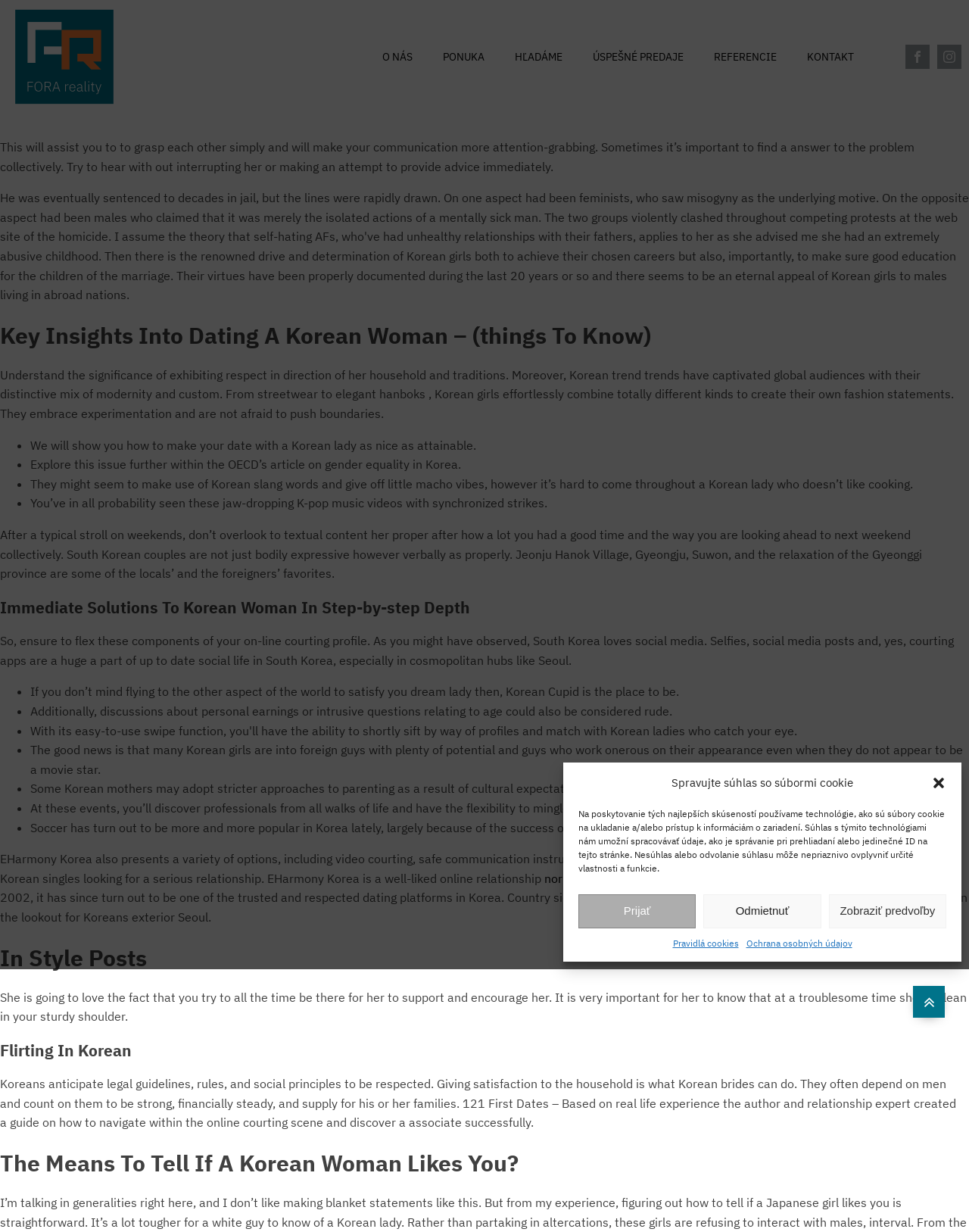Identify the bounding box coordinates of the HTML element based on this description: "Visit our Facebook".

[0.934, 0.036, 0.959, 0.056]